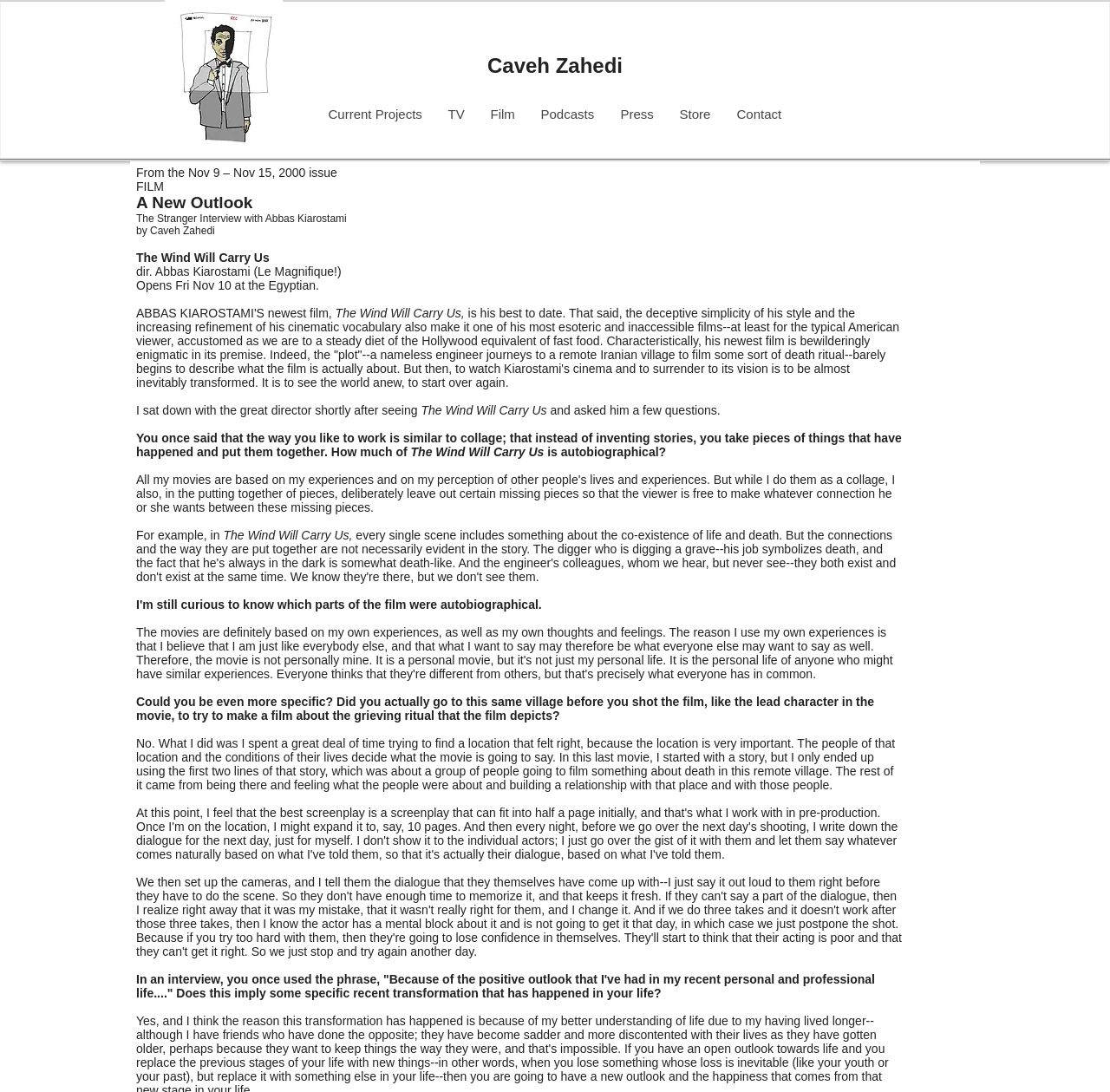Provide the bounding box coordinates, formatted as (top-left x, top-left y, bottom-right x, bottom-right y), with all values being floating point numbers between 0 and 1. Identify the bounding box of the UI element that matches the description: Current Projects

[0.284, 0.076, 0.392, 0.133]